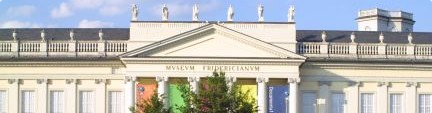What event has the Museum Fridericianum hosted?
Can you provide an in-depth and detailed response to the question?

The Museum Fridericianum has hosted numerous influential art events, including documenta, a renowned exhibition of contemporary art, which is a testament to its importance as a hub of cultural engagement and artistic exploration.